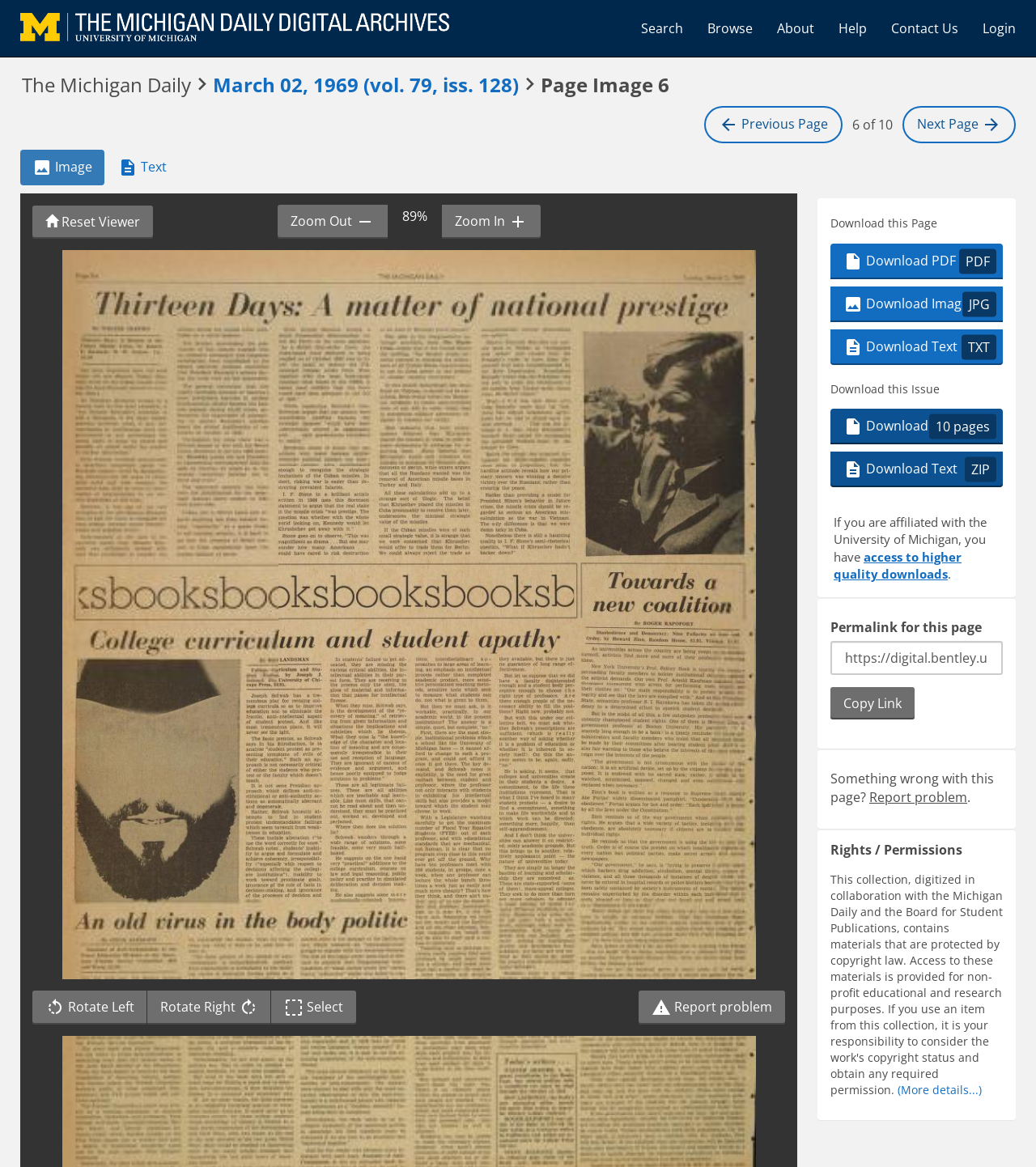How many tabs are available in the tab list?
Please respond to the question with a detailed and well-explained answer.

I counted the number of tabs in the tab list by examining the elements under the tab list, which include 'Image' and 'Text' tabs.